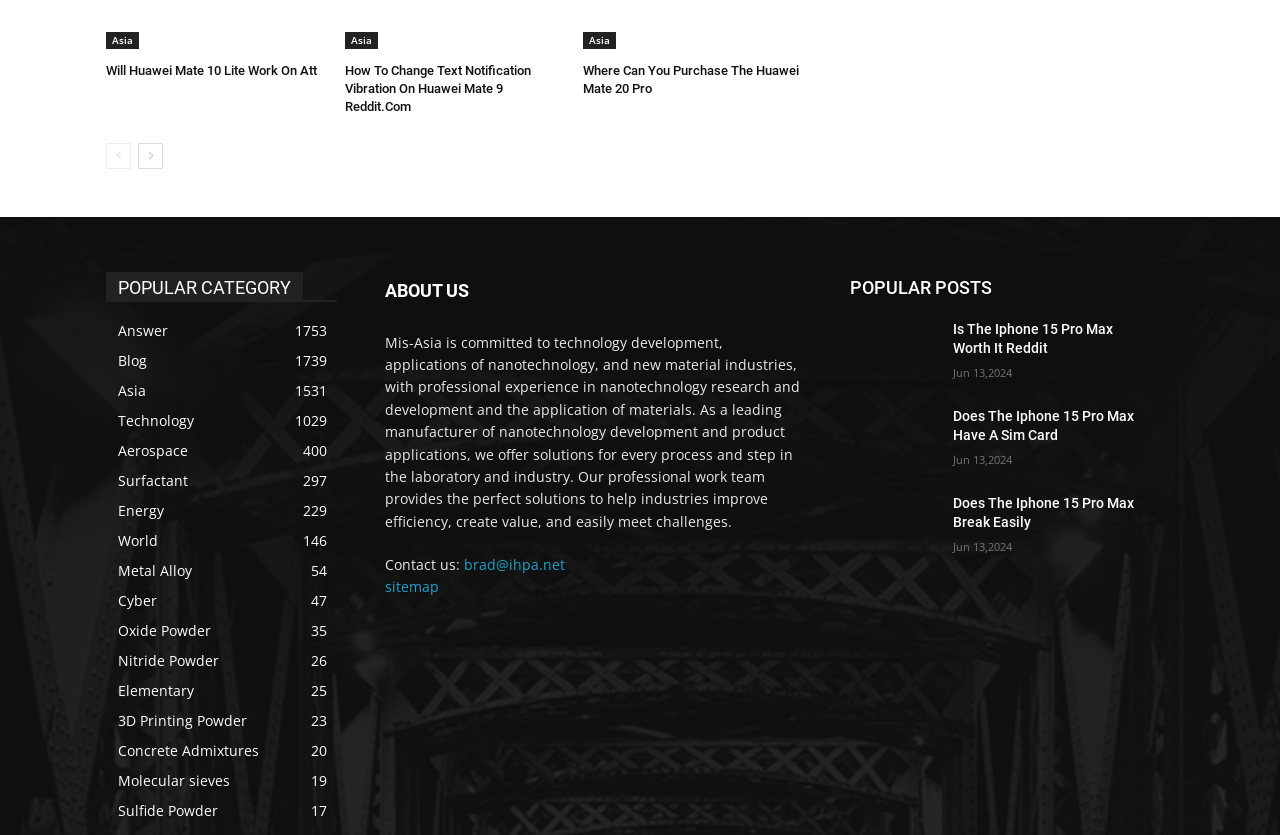What is the company's focus?
Please analyze the image and answer the question with as much detail as possible.

Based on the 'ABOUT US' section, the company, Mis-Asia, is committed to technology development, applications of nanotechnology, and new material industries, indicating that their primary focus is on technology development.